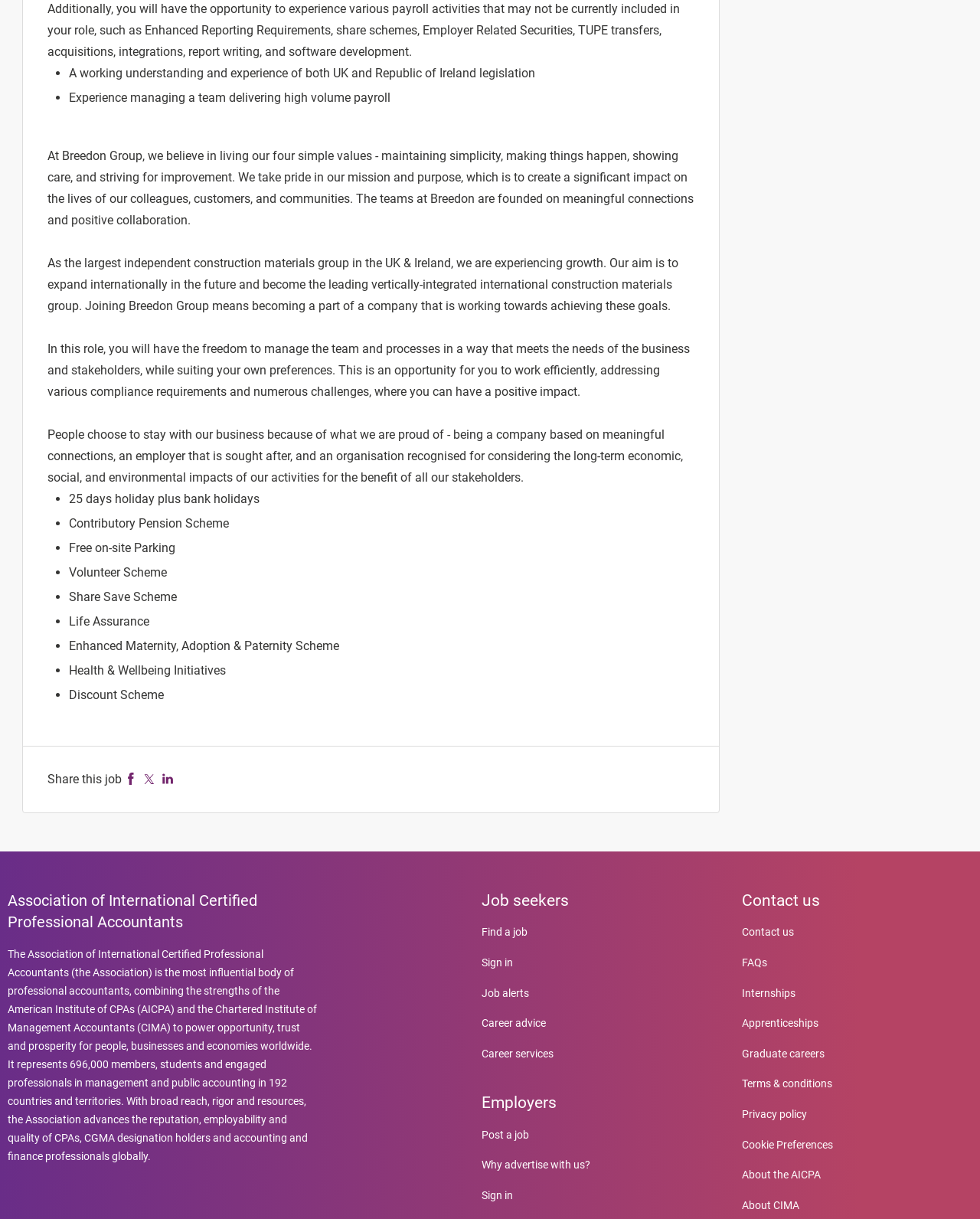Give a one-word or one-phrase response to the question: 
What is the opportunity for the payroll team?

Experience various payroll activities